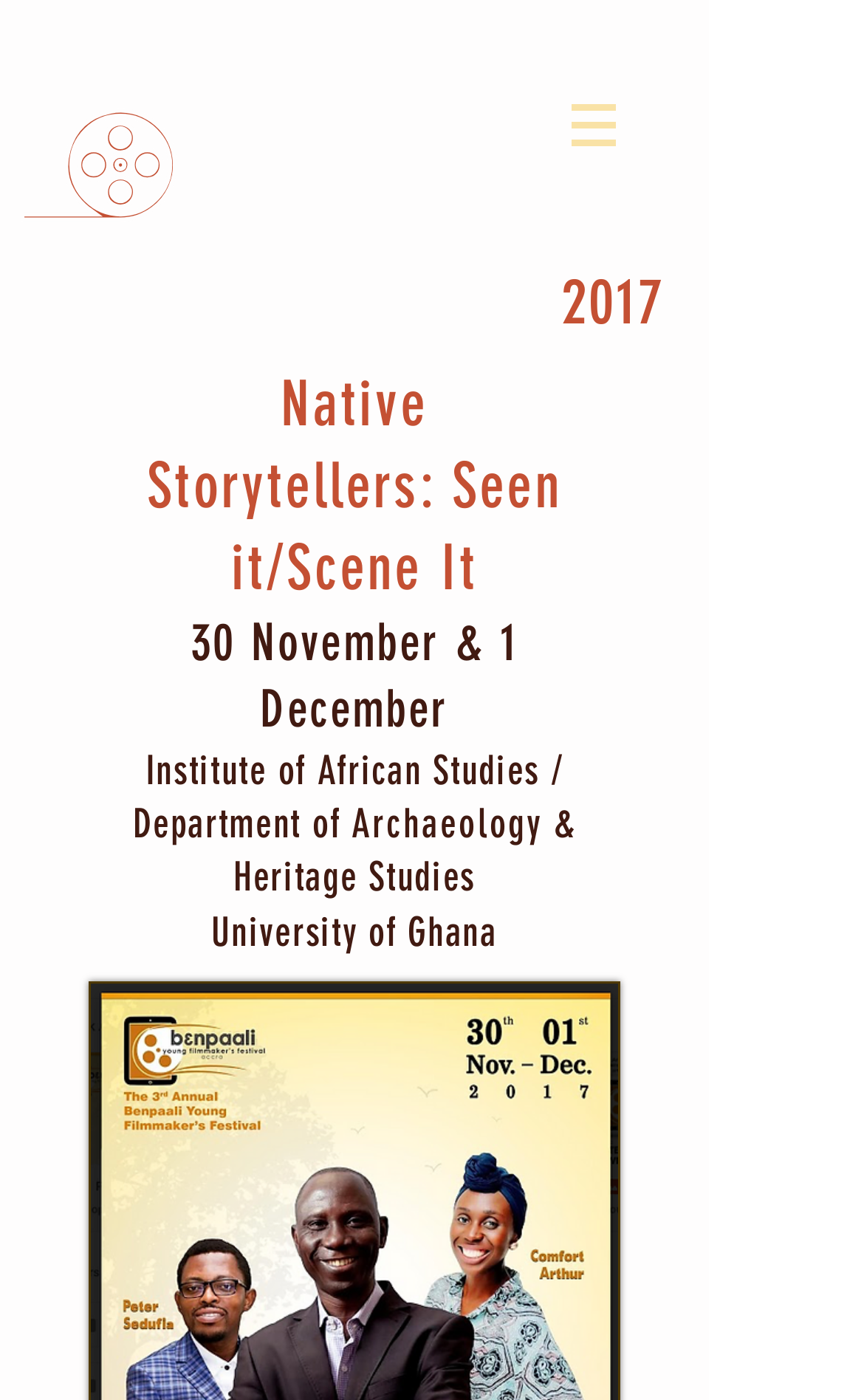Please provide a short answer using a single word or phrase for the question:
Where is the event held?

University of Ghana